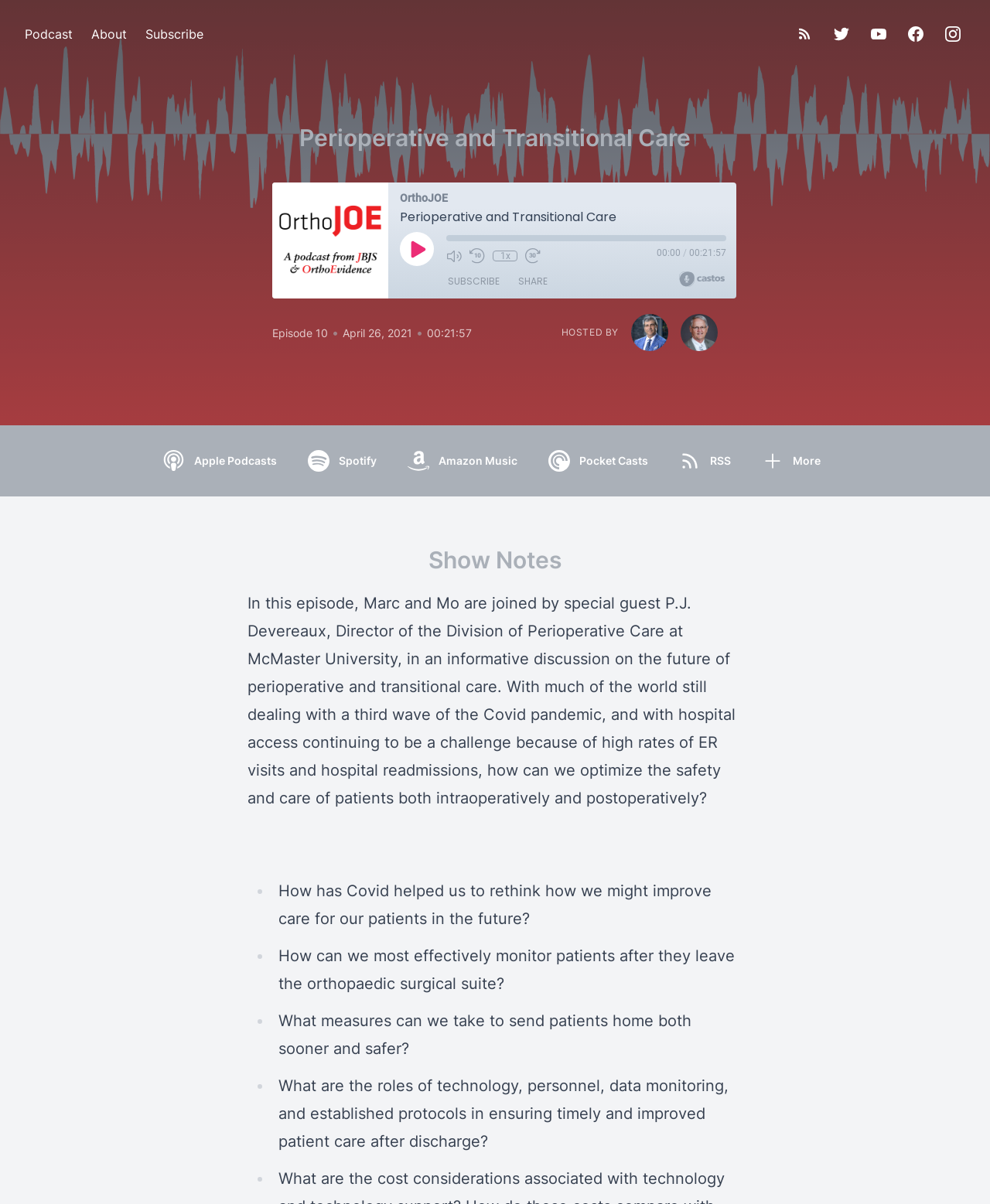Specify the bounding box coordinates of the area to click in order to follow the given instruction: "Visit the About page."

[0.083, 0.015, 0.138, 0.041]